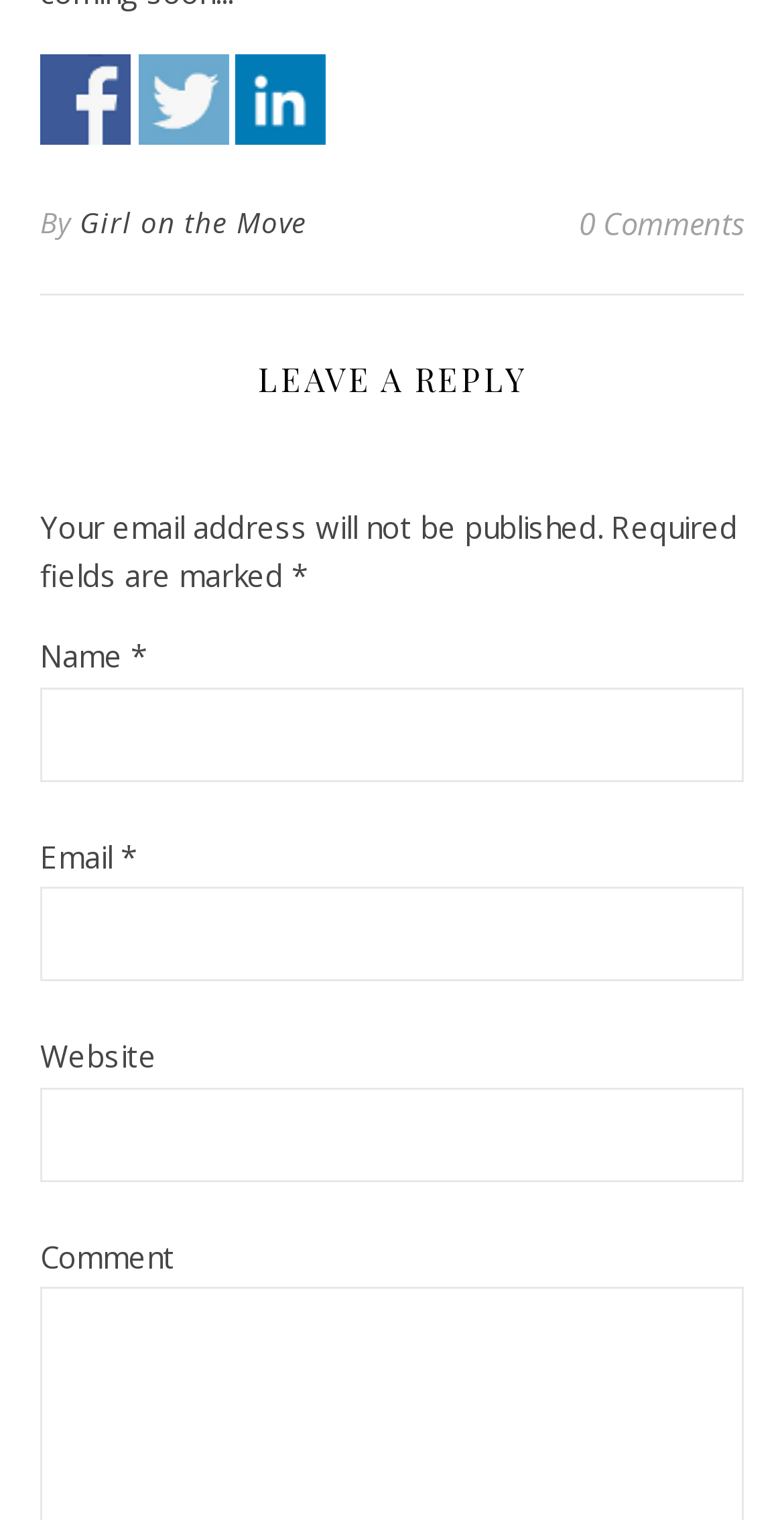Determine the bounding box coordinates for the UI element matching this description: "parent_node: Email * aria-describedby="email-notes" name="email"".

[0.051, 0.584, 0.949, 0.646]